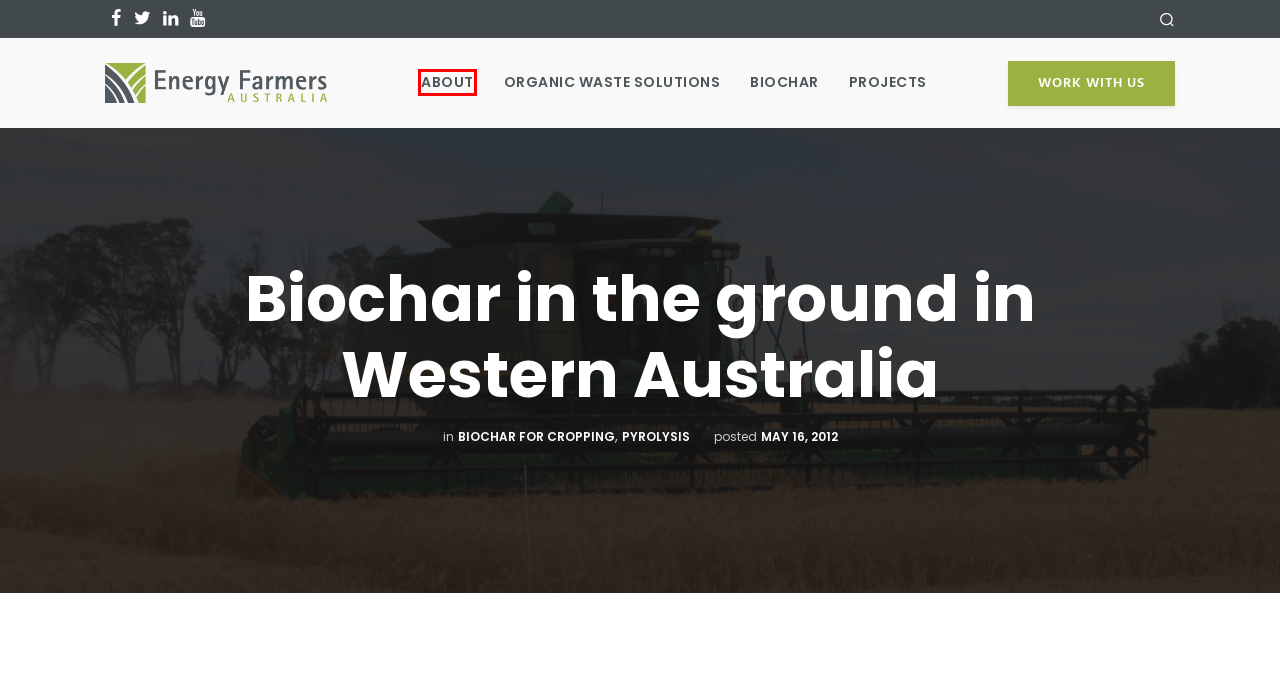Examine the webpage screenshot and identify the UI element enclosed in the red bounding box. Pick the webpage description that most accurately matches the new webpage after clicking the selected element. Here are the candidates:
A. Bioenergy & Biochar Project Development - Energy Farmers Australia
B. Projects - Energy Farmers Australia
C. Contact - Energy Farmers Australia
D. Biochar for Cropping Archives - Energy Farmers Australia
E. DOEE Archives - Energy Farmers Australia
F. Pyrolysis Archives - Energy Farmers Australia
G. Energy Farmers Australia - Bioenergy & Biochar Project Development
H. Biochar - Energy Farmers Australia

G